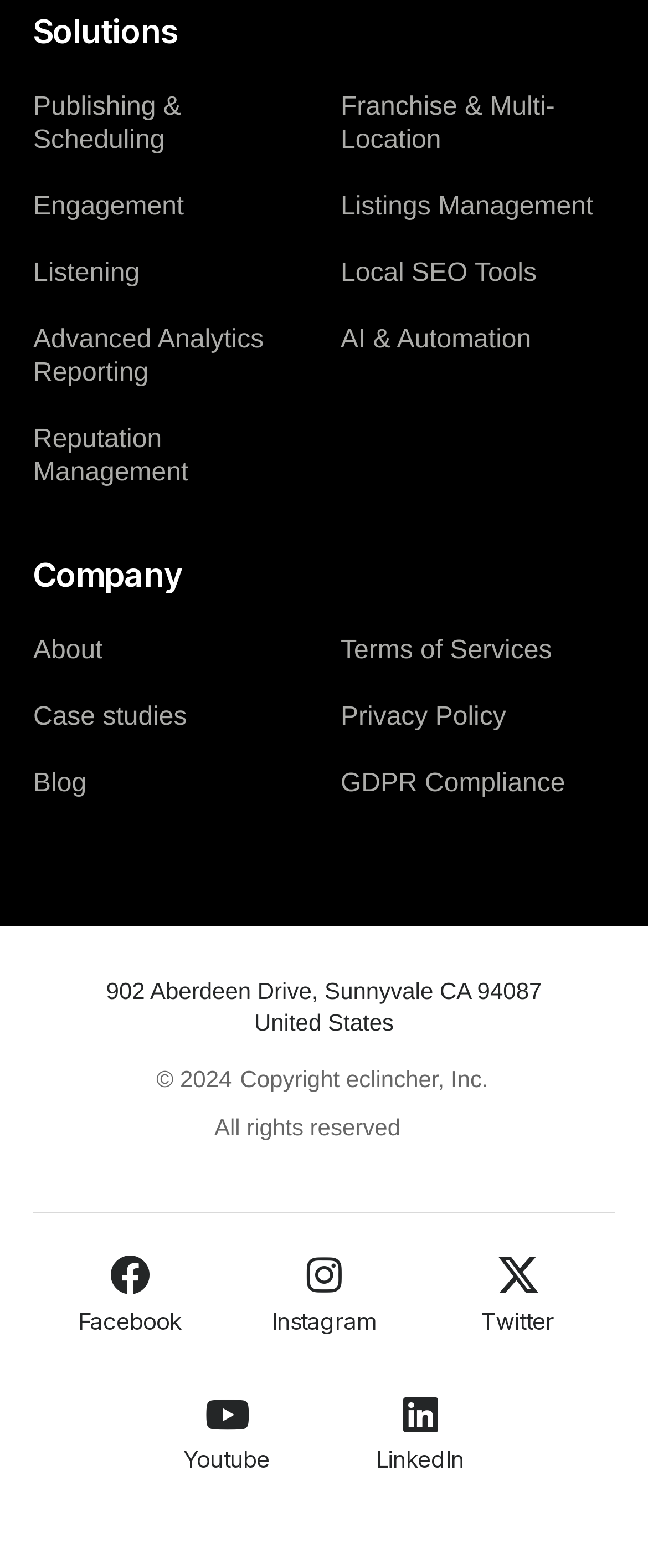Using the information in the image, give a comprehensive answer to the question: 
What is the main category of solutions?

The main category of solutions can be determined by looking at the links under the 'Solutions' heading. The first link is 'Publishing & Scheduling', which suggests that it is the main category of solutions.